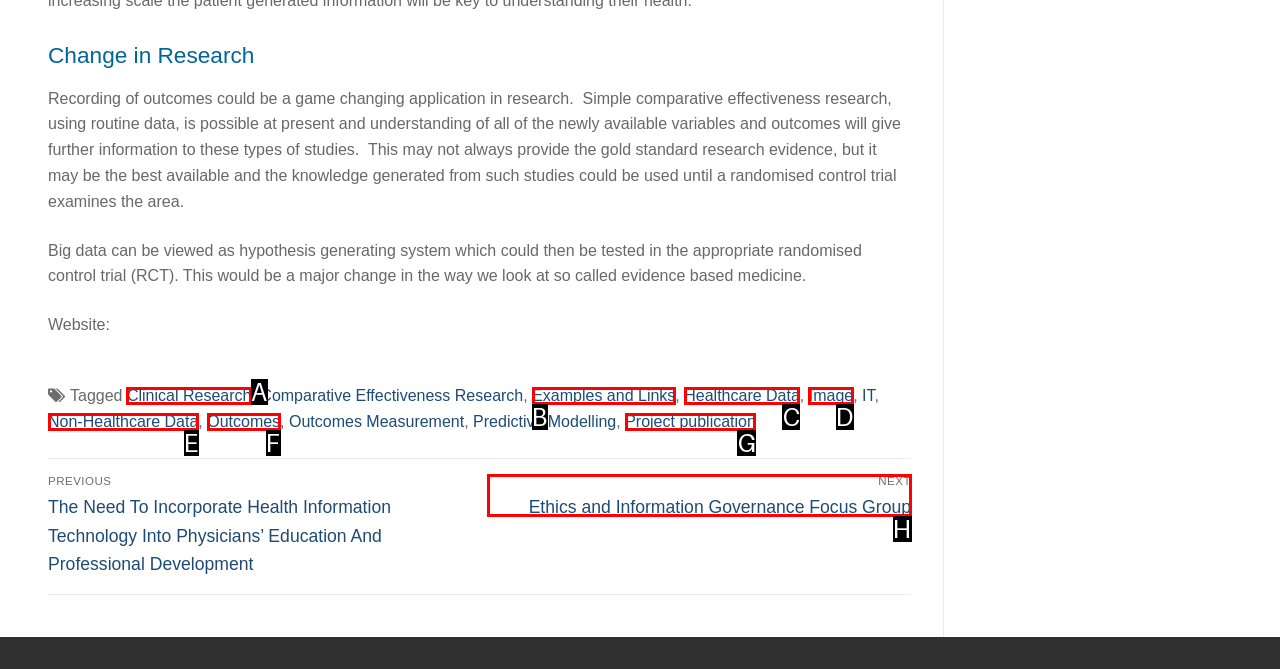Given the instruction: Visit the 'Next post: Ethics and Information Governance Focus Group', which HTML element should you click on?
Answer with the letter that corresponds to the correct option from the choices available.

H